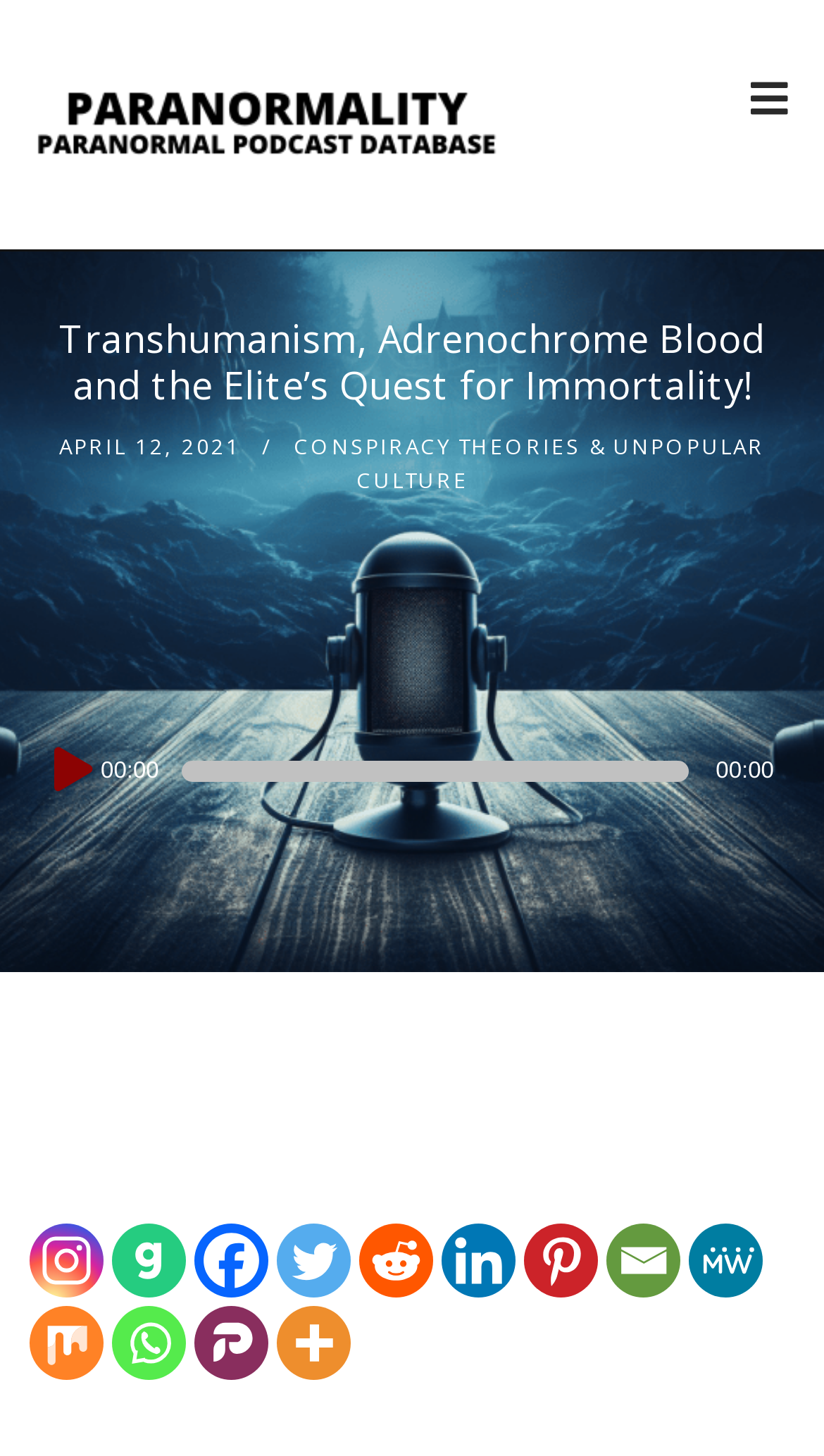Locate the bounding box coordinates of the element to click to perform the following action: 'Read more about Conspiracy Theories & Unpopular Culture'. The coordinates should be given as four float values between 0 and 1, in the form of [left, top, right, bottom].

[0.356, 0.296, 0.928, 0.34]